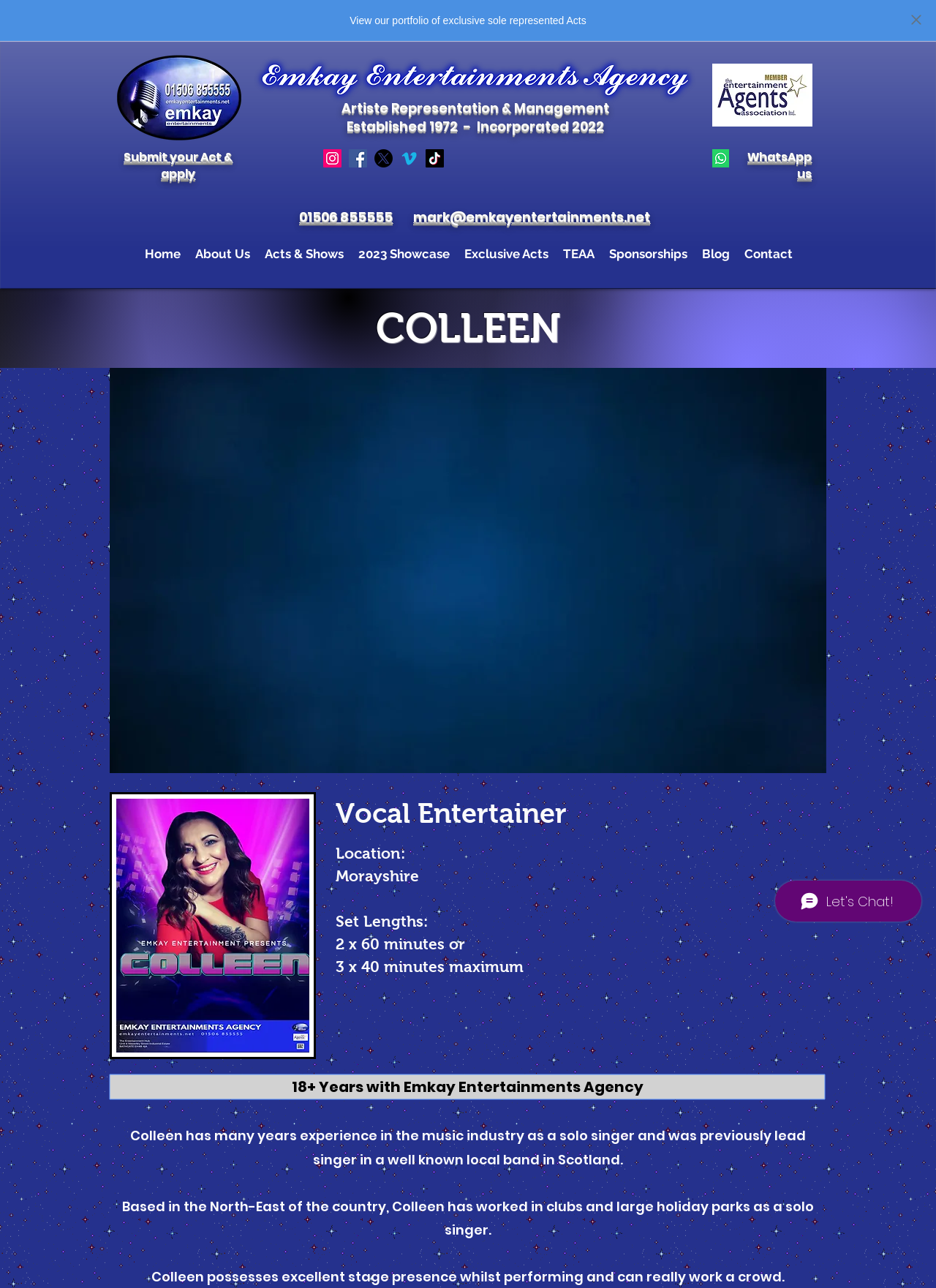What is the name of the vocal entertainer?
Using the visual information, answer the question in a single word or phrase.

Colleen